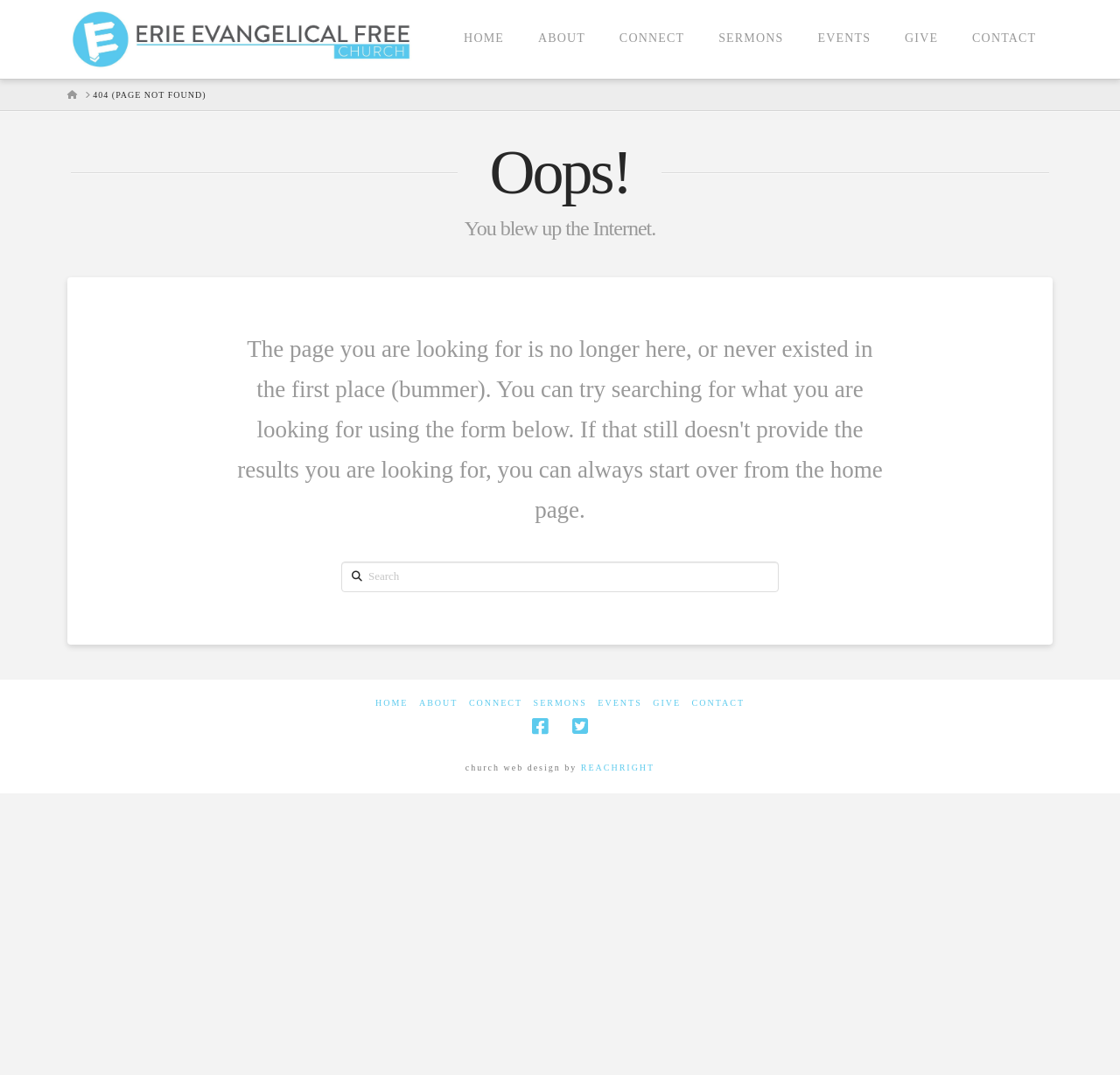What is the current page status?
Look at the image and respond with a single word or a short phrase.

Page not found